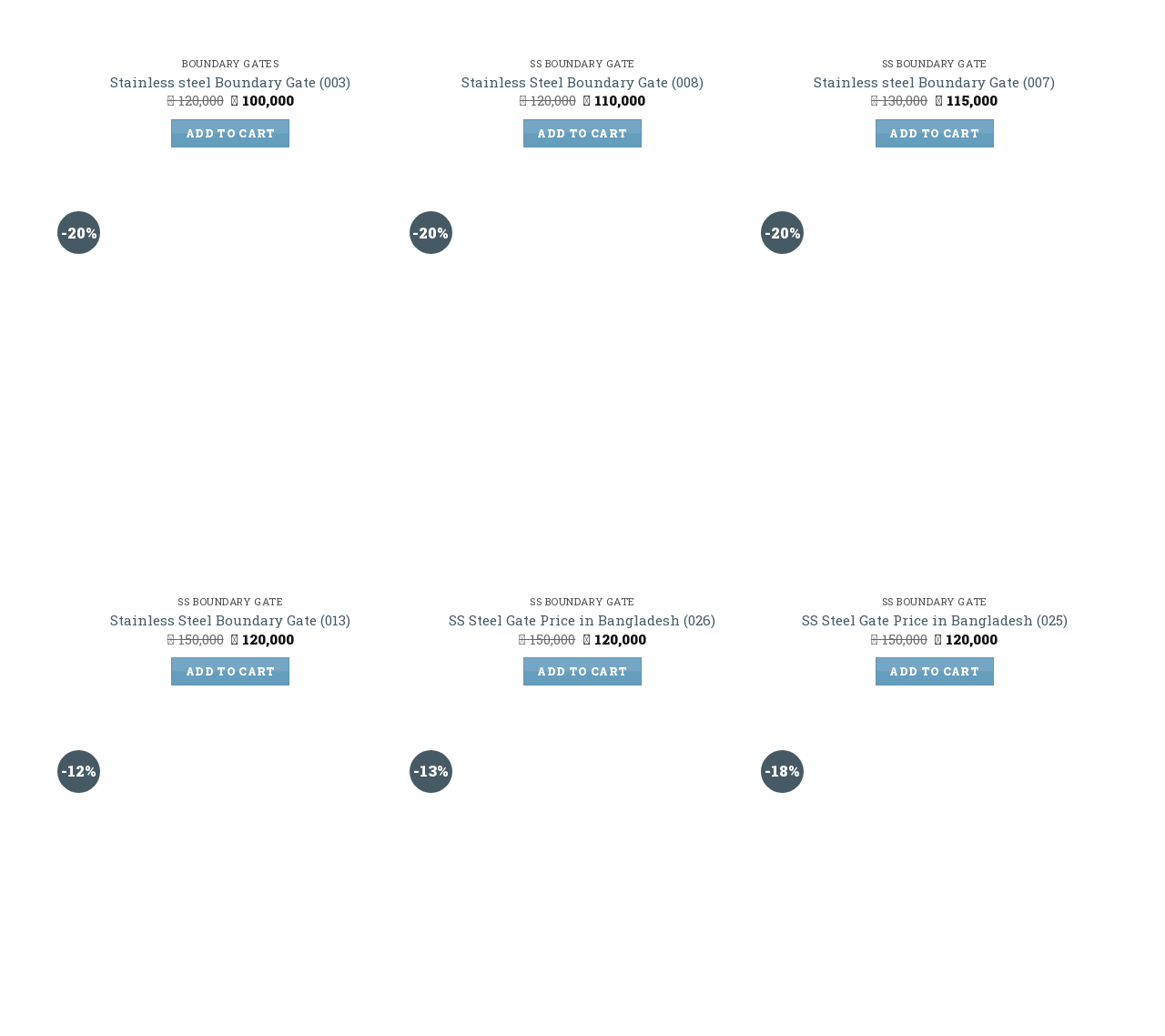Can you provide the bounding box coordinates for the element that should be clicked to implement the instruction: "View image of Stainless Steel Boundary Gate (013)"?

[0.055, 0.178, 0.341, 0.564]